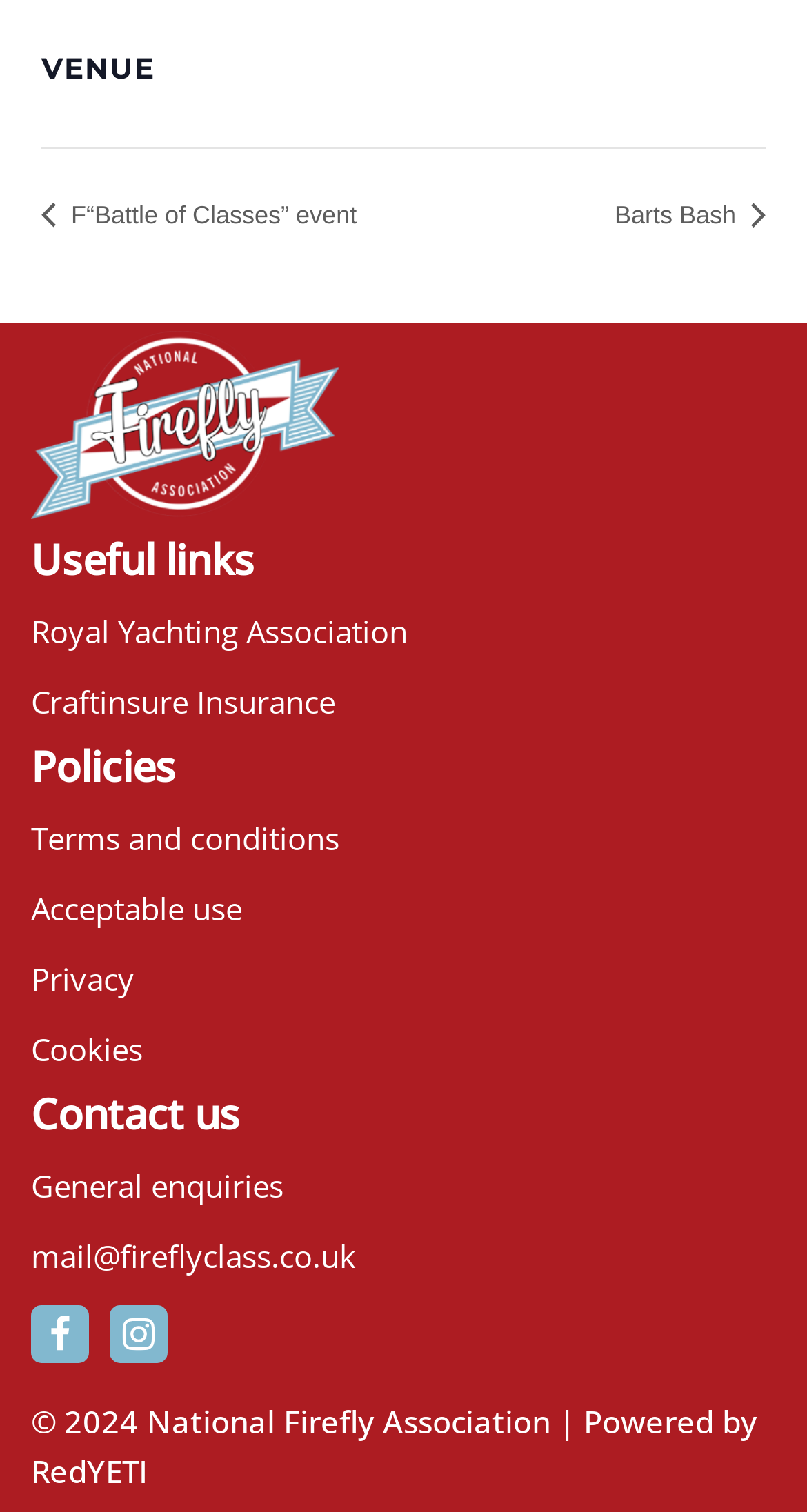What is the name of the organization that powered the website?
Using the image as a reference, deliver a detailed and thorough answer to the question.

The website is powered by 'RedYETI', as indicated by the text 'Powered by RedYETI' at the bottom of the webpage.